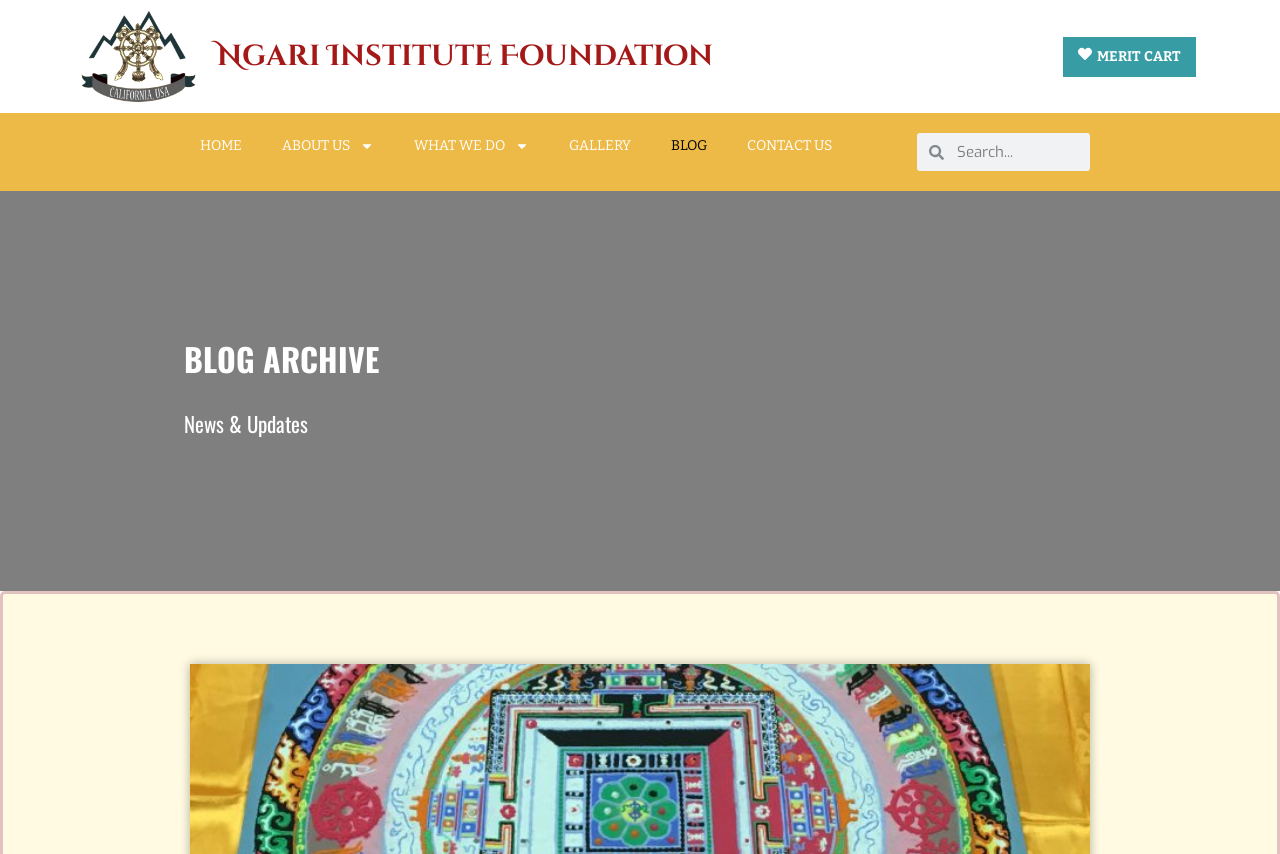Specify the bounding box coordinates (top-left x, top-left y, bottom-right x, bottom-right y) of the UI element in the screenshot that matches this description: MERIT CART

[0.831, 0.043, 0.934, 0.09]